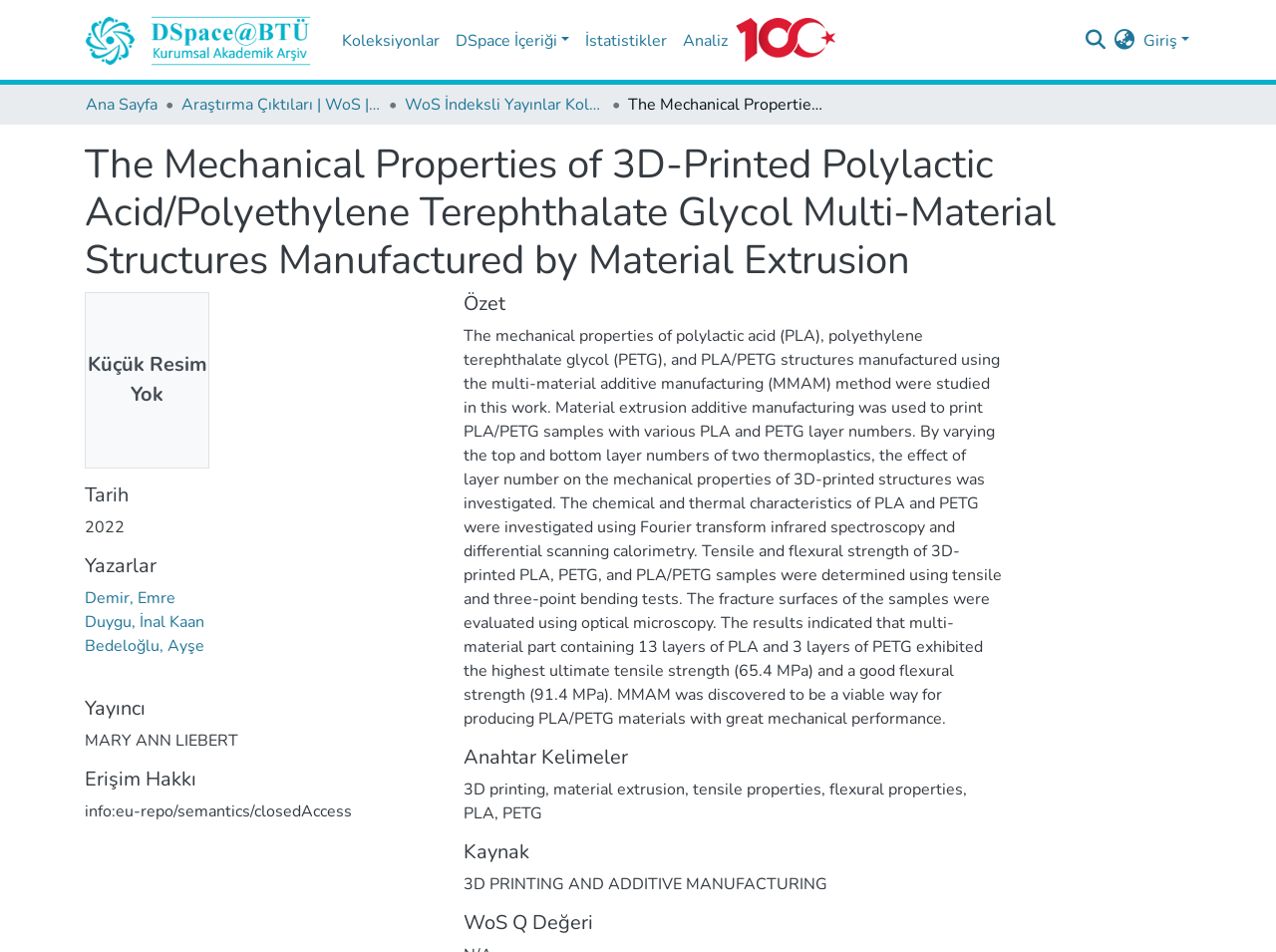Answer in one word or a short phrase: 
What is the name of the journal where this research was published?

3D PRINTING AND ADDITIVE MANUFACTURING